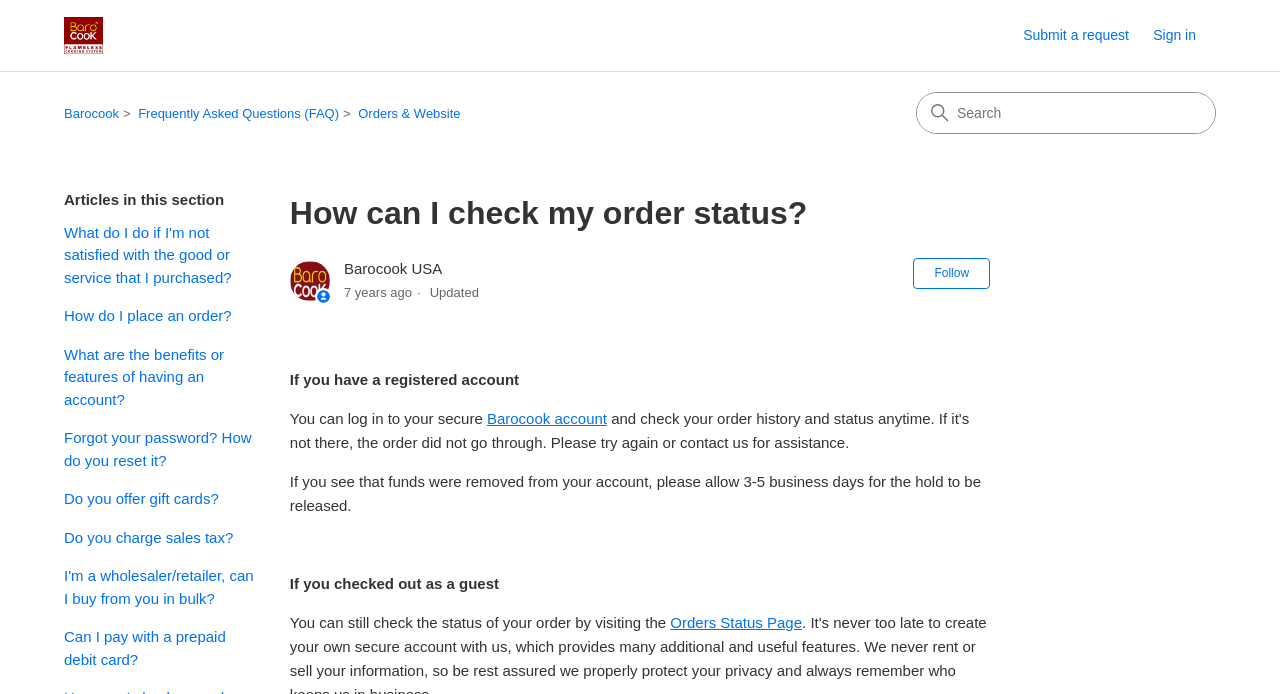Could you locate the bounding box coordinates for the section that should be clicked to accomplish this task: "Go to Barocook Help Center home page".

[0.05, 0.024, 0.08, 0.078]